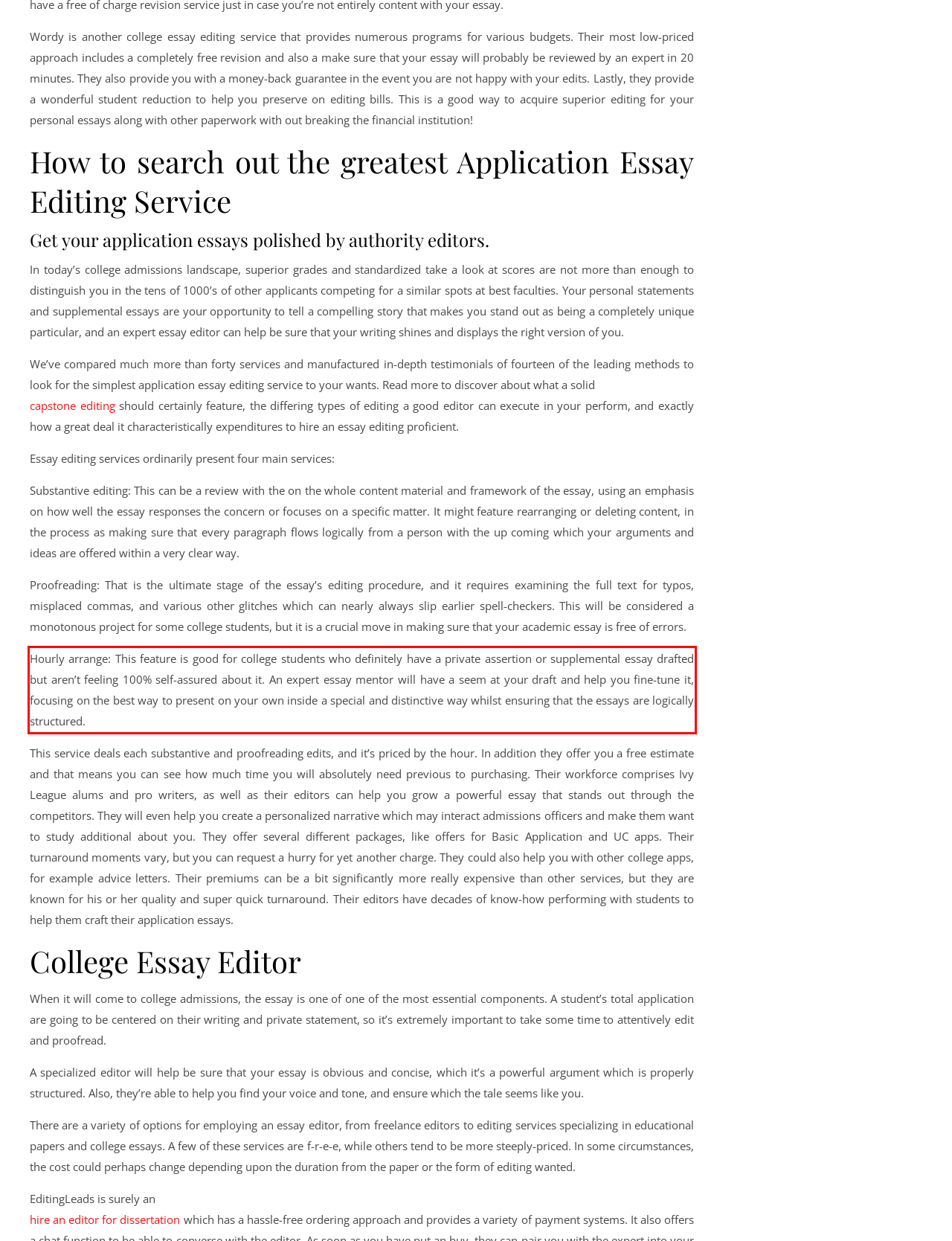Analyze the webpage screenshot and use OCR to recognize the text content in the red bounding box.

Hourly arrange: This feature is good for college students who definitely have a private assertion or supplemental essay drafted but aren’t feeling 100% self-assured about it. An expert essay mentor will have a seem at your draft and help you fine-tune it, focusing on the best way to present on your own inside a special and distinctive way whilst ensuring that the essays are logically structured.